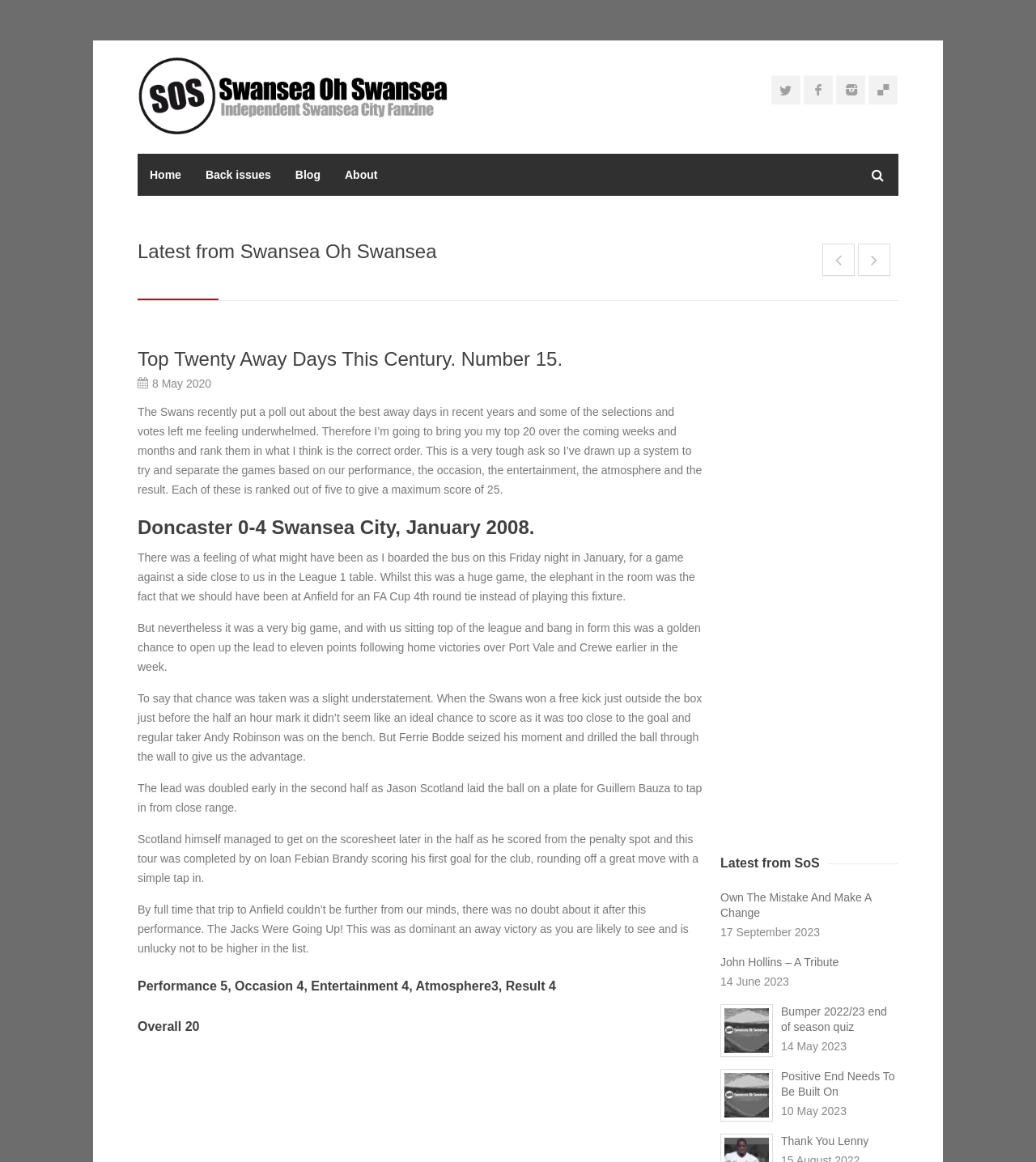Who scored from the penalty spot in the match?
Answer the question with a detailed explanation, including all necessary information.

The player who scored from the penalty spot in the match can be determined by looking at the text 'Scotland himself managed to get on the scoresheet later in the half as he scored from the penalty spot...' which indicates that Jason Scotland scored from the penalty spot in the match.